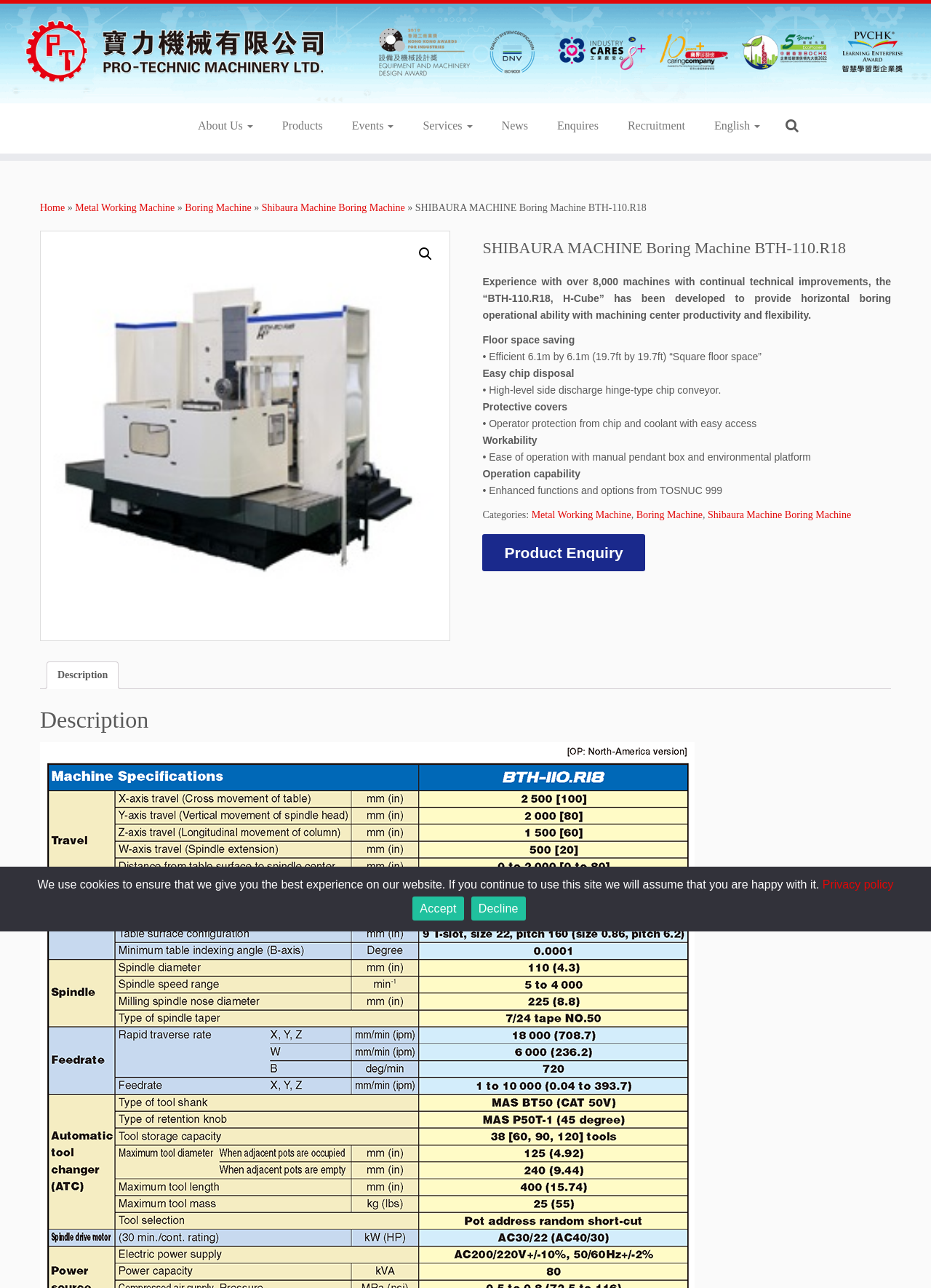Extract the main title from the webpage and generate its text.

SHIBAURA MACHINE Boring Machine BTH-110.R18